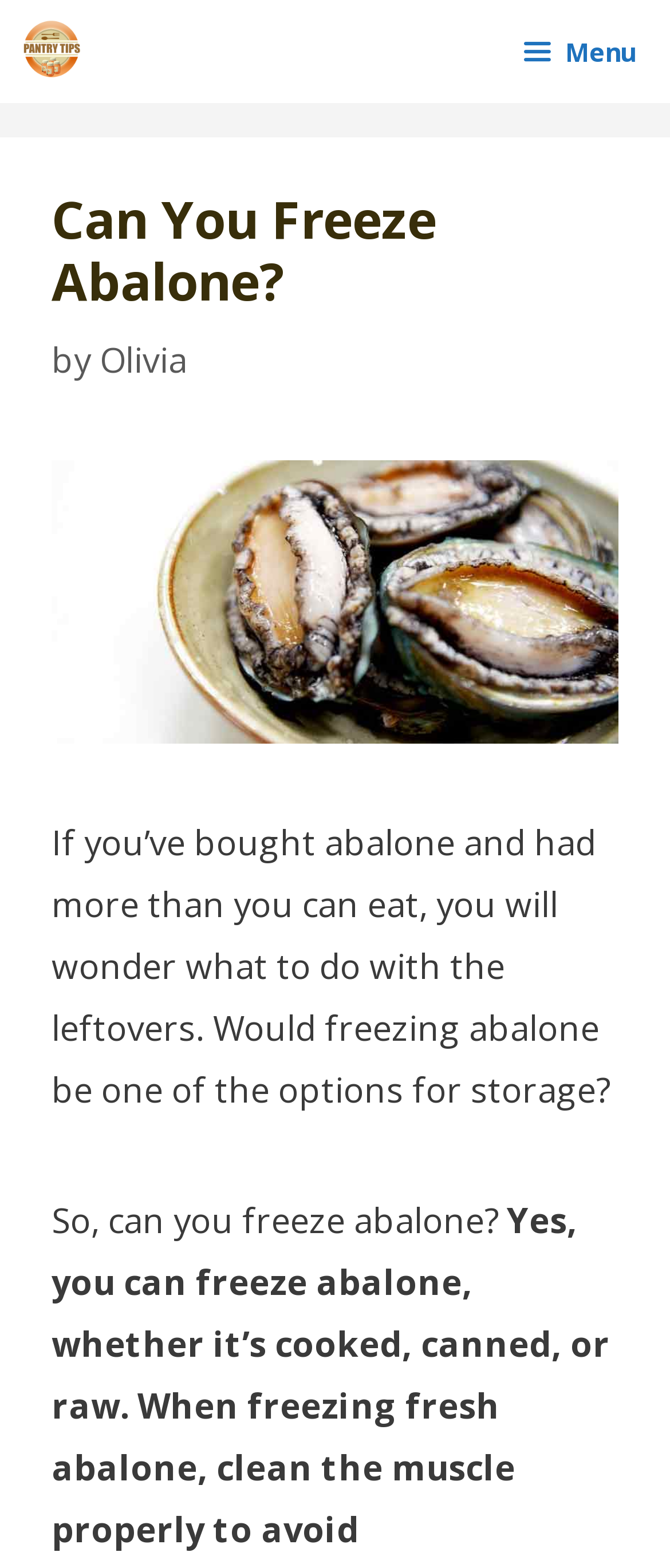Please use the details from the image to answer the following question comprehensively:
What is the topic of the article?

Based on the content of the webpage, specifically the heading 'Can You Freeze Abalone?' and the text 'If you’ve bought abalone and had more than you can eat, you will wonder what to do with the leftovers. Would freezing abalone be one of the options for storage?', it is clear that the topic of the article is about freezing abalone.